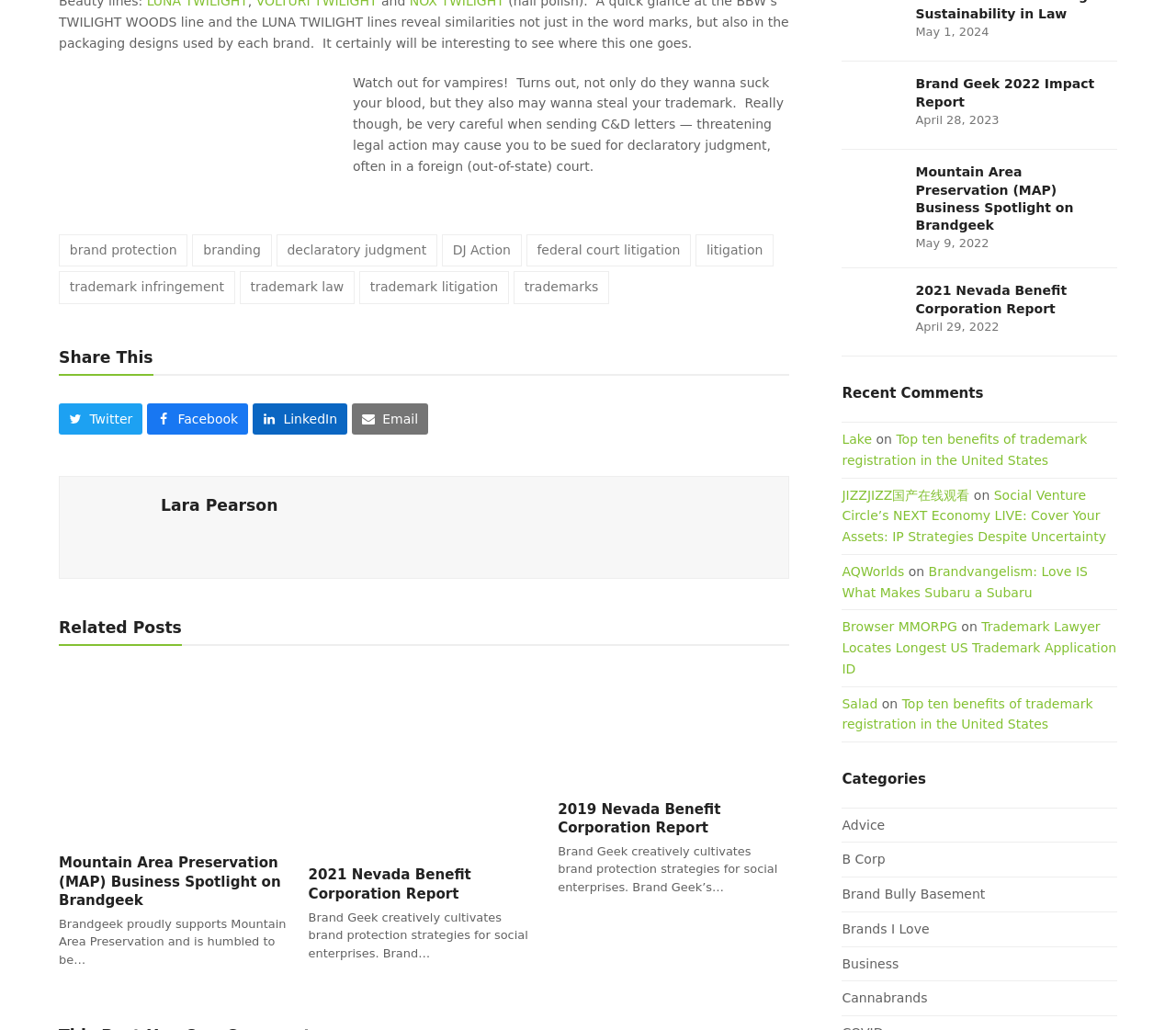Bounding box coordinates are specified in the format (top-left x, top-left y, bottom-right x, bottom-right y). All values are floating point numbers bounded between 0 and 1. Please provide the bounding box coordinate of the region this sentence describes: Lake

[0.716, 0.419, 0.741, 0.434]